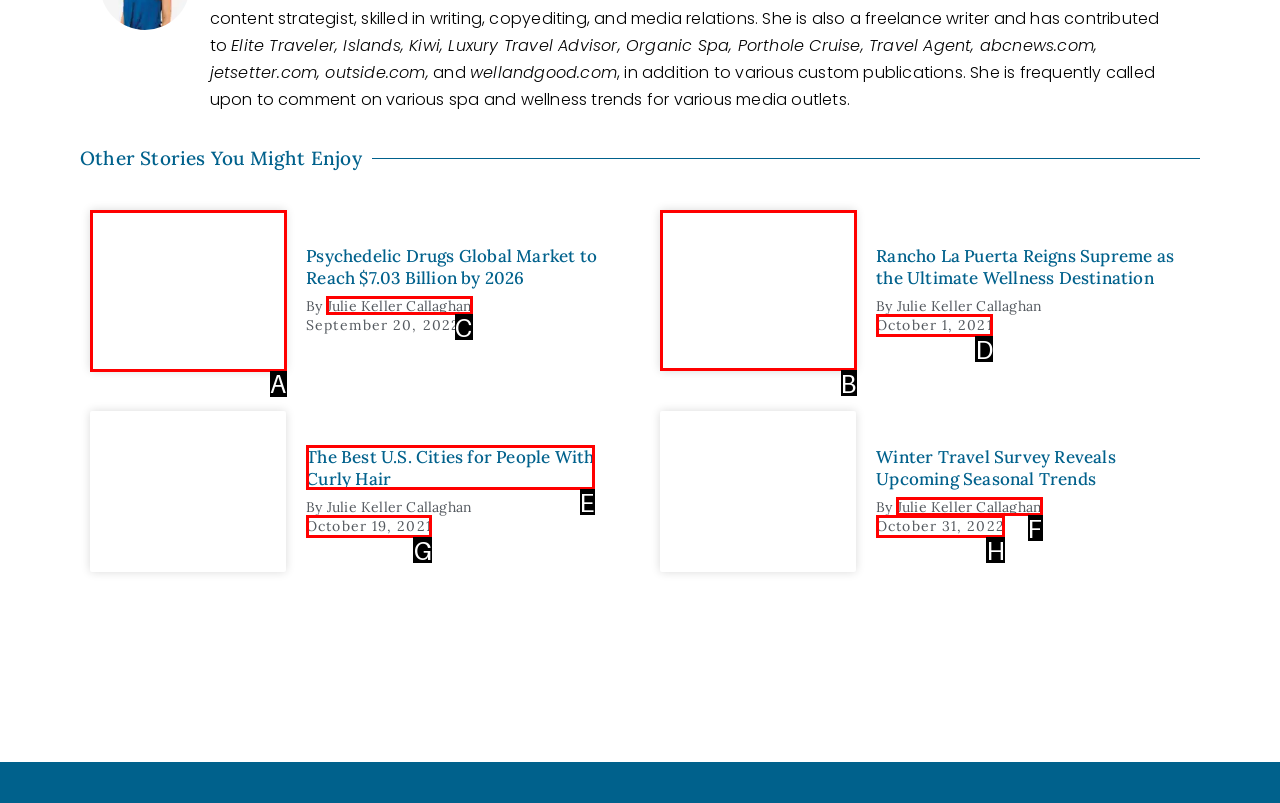Tell me which one HTML element I should click to complete the following task: Read the article about Rancho La Puerta Answer with the option's letter from the given choices directly.

B